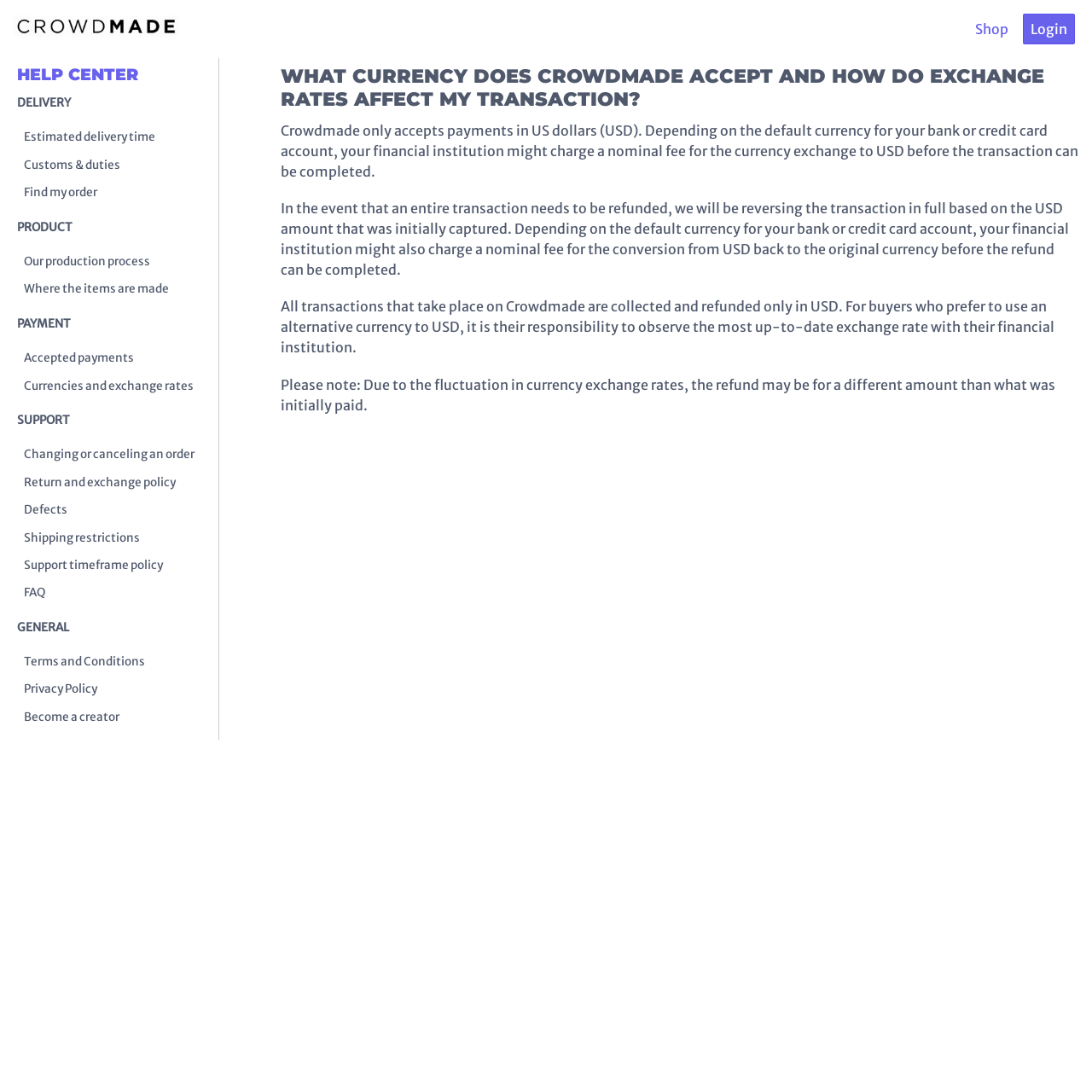Specify the bounding box coordinates of the area that needs to be clicked to achieve the following instruction: "Read FAQ".

[0.016, 0.532, 0.184, 0.554]